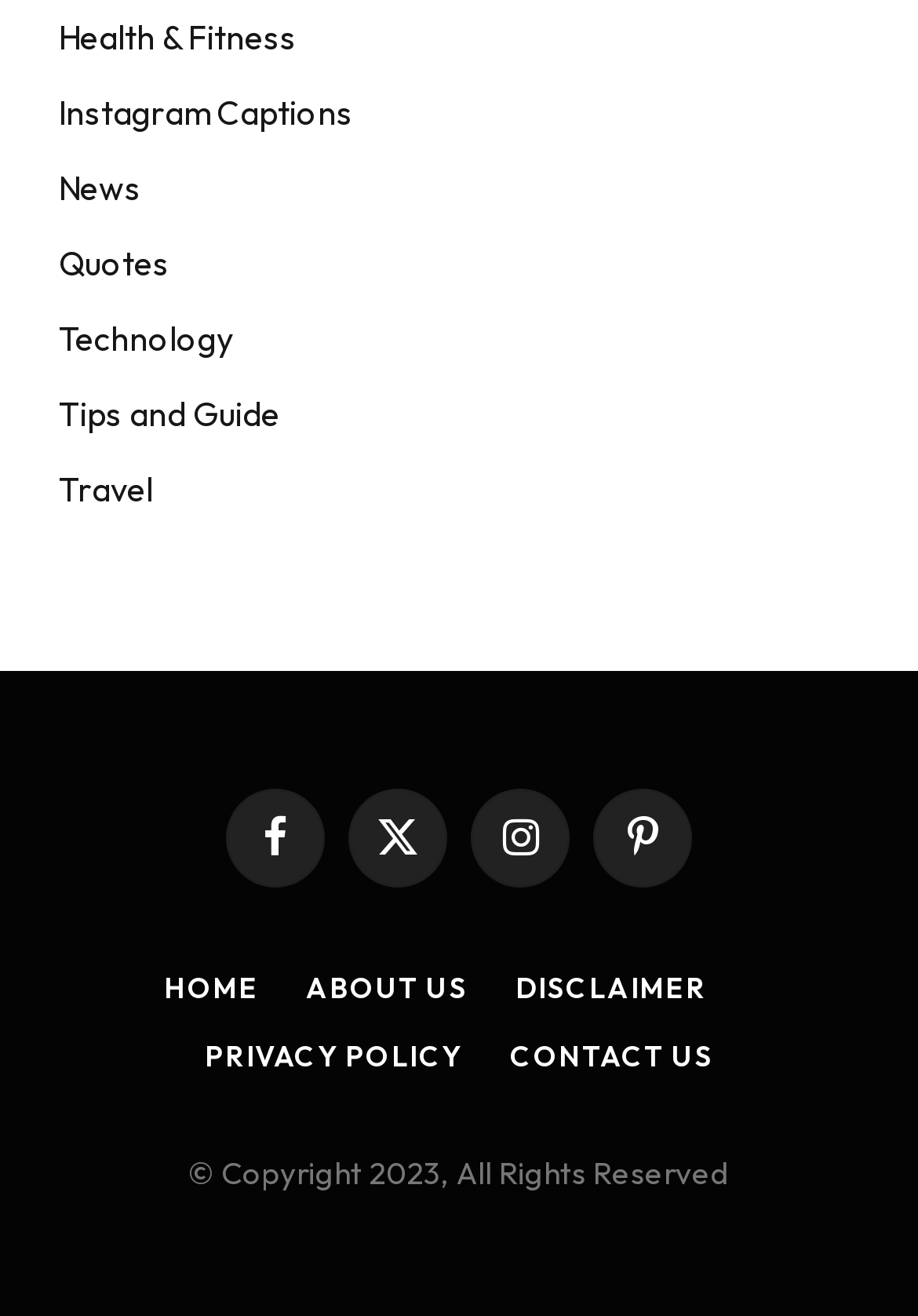Please find the bounding box coordinates of the clickable region needed to complete the following instruction: "Read DISCLAIMER". The bounding box coordinates must consist of four float numbers between 0 and 1, i.e., [left, top, right, bottom].

[0.561, 0.737, 0.77, 0.764]